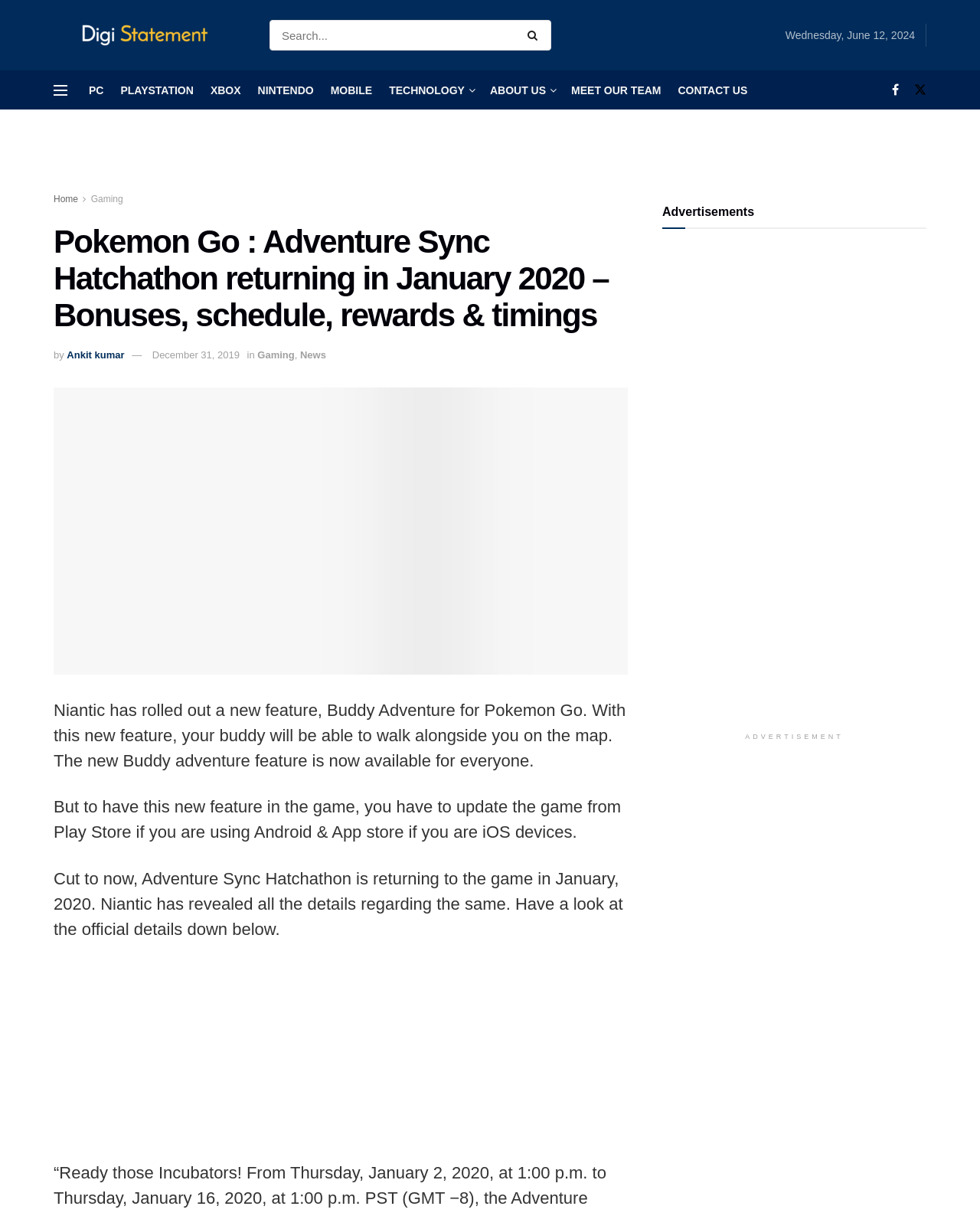Please identify the coordinates of the bounding box for the clickable region that will accomplish this instruction: "Search for something".

[0.275, 0.016, 0.563, 0.042]